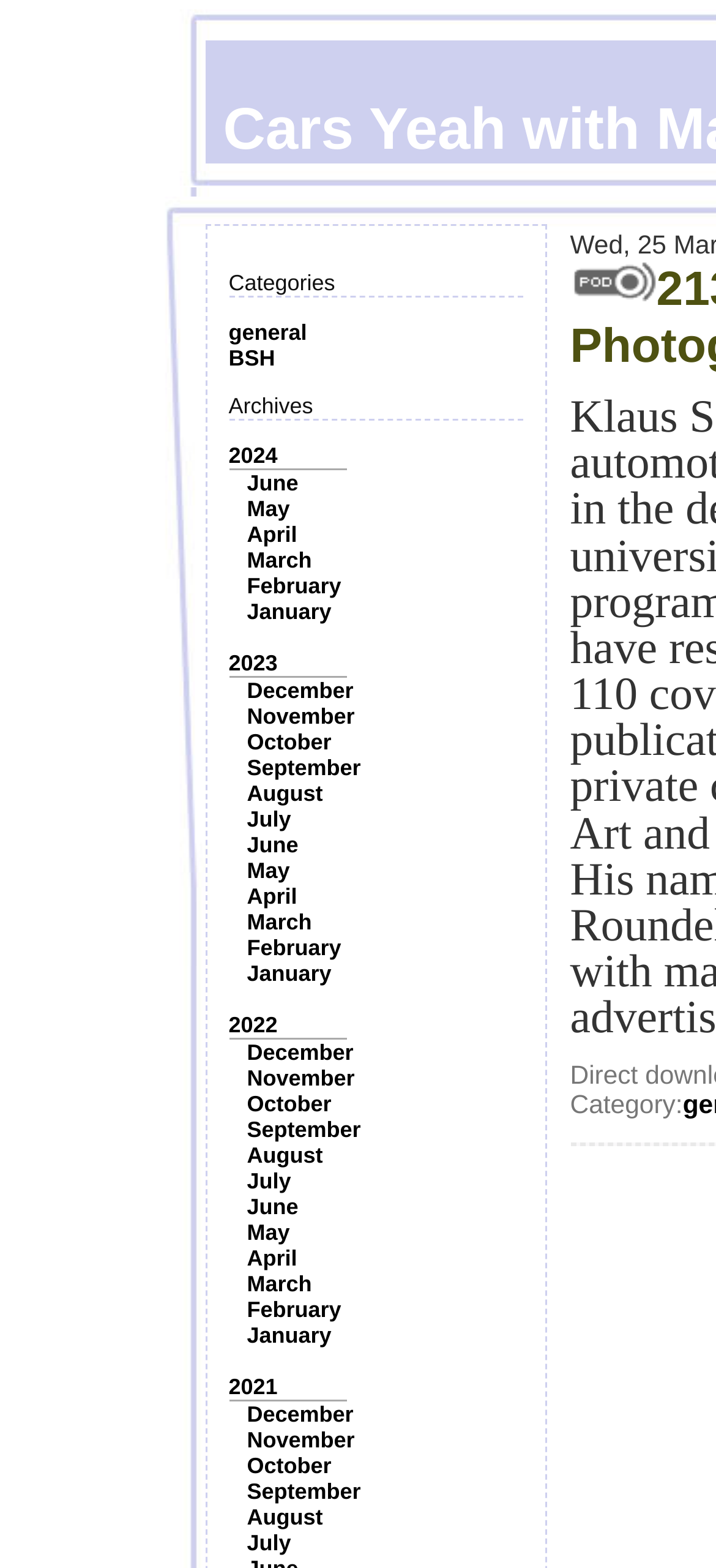Use one word or a short phrase to answer the question provided: 
What is the purpose of the links on the webpage?

Archives